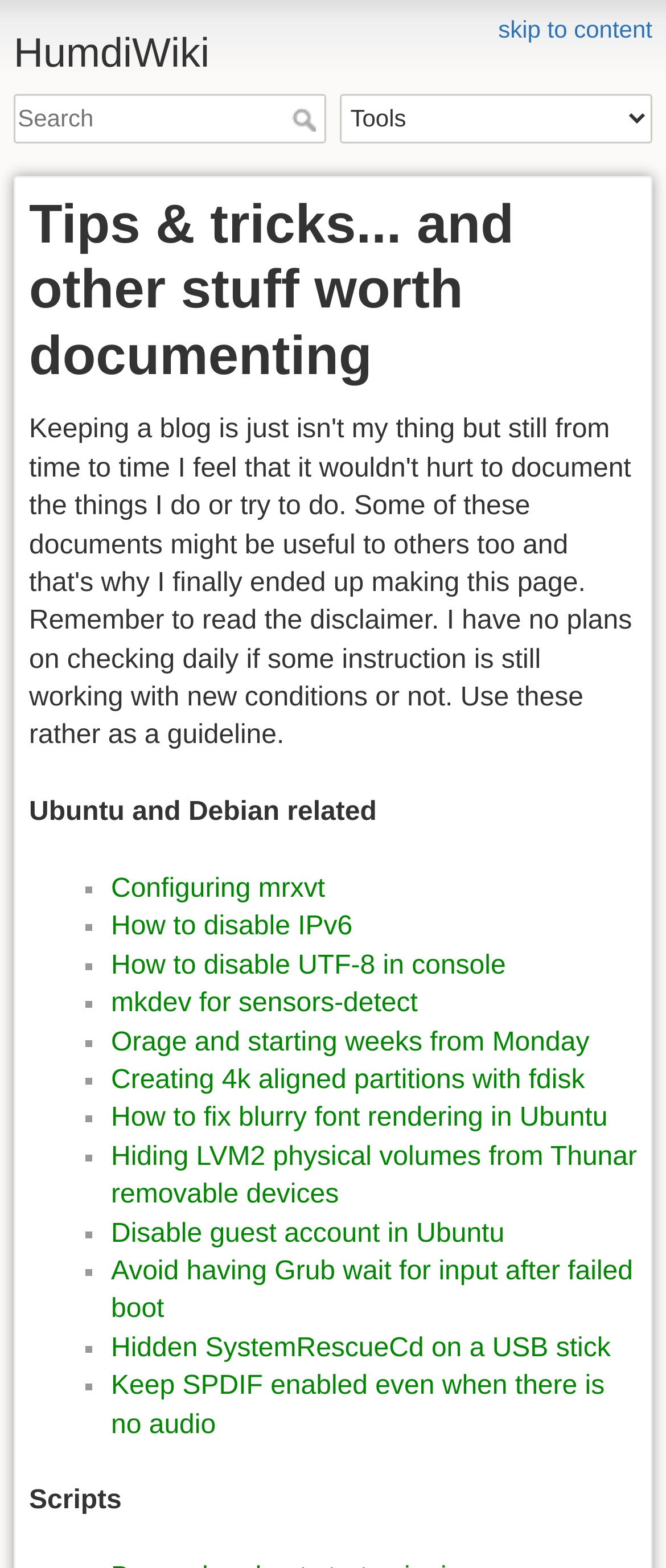Find the bounding box coordinates corresponding to the UI element with the description: "mkdev for sensors-detect". The coordinates should be formatted as [left, top, right, bottom], with values as floats between 0 and 1.

[0.167, 0.631, 0.627, 0.649]